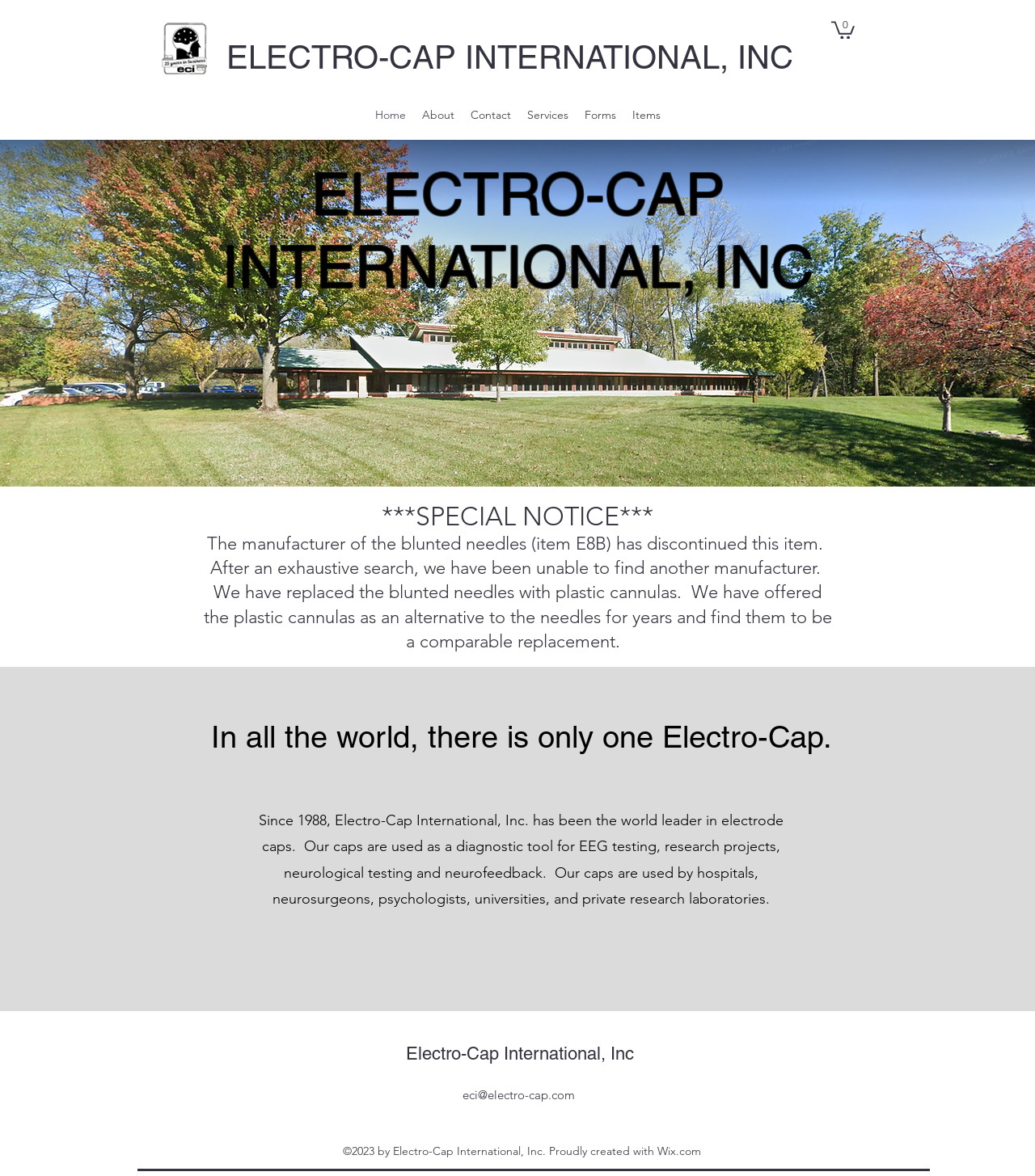What is the copyright year?
Using the information from the image, answer the question thoroughly.

The copyright year can be found at the bottom of the webpage, in the static text element with the text '©2023 by Electro-Cap International, Inc. Proudly created with Wix.com'.